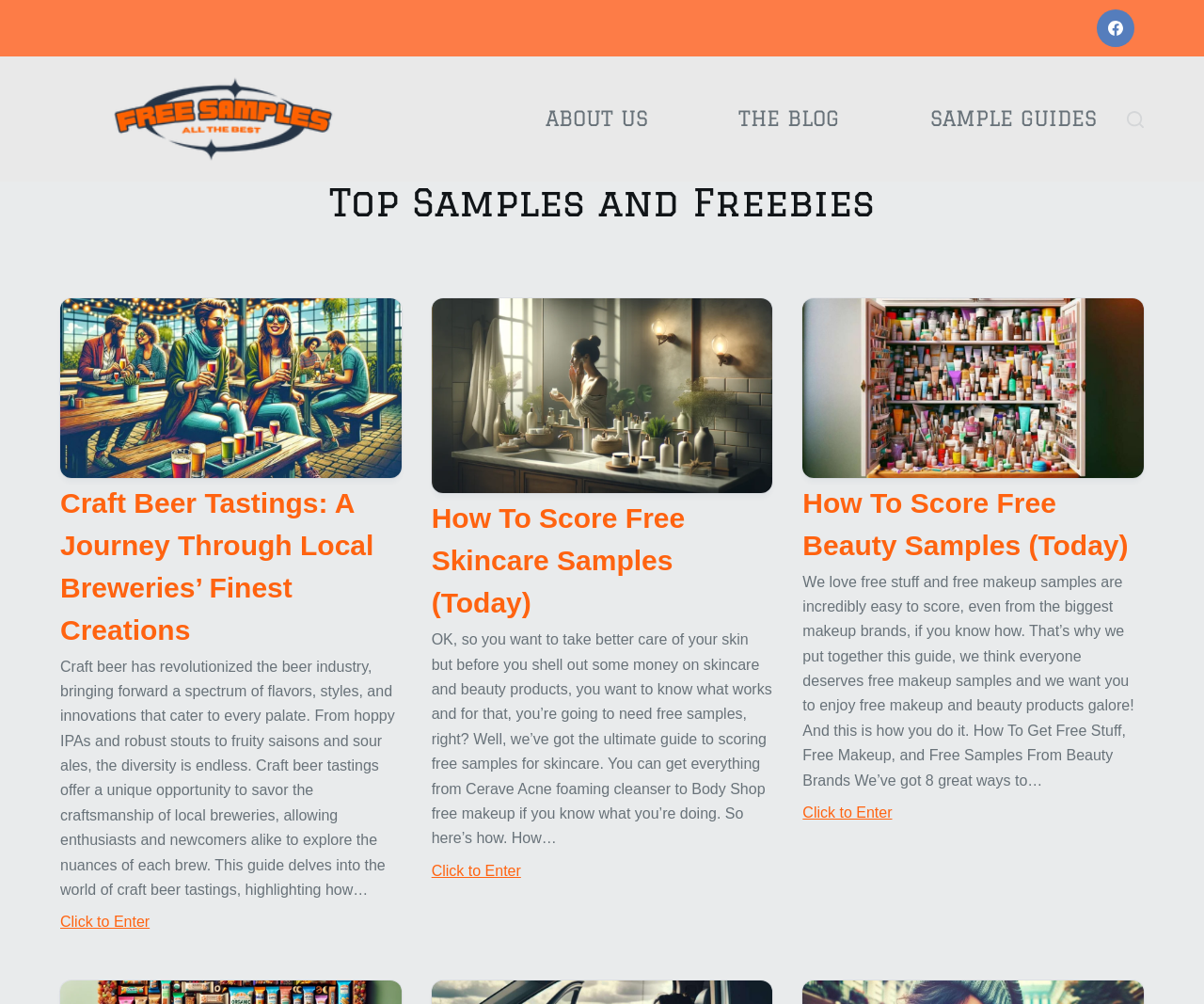What can you do with the 'Click to Enter' links?
Based on the image, respond with a single word or phrase.

Enter to get free samples